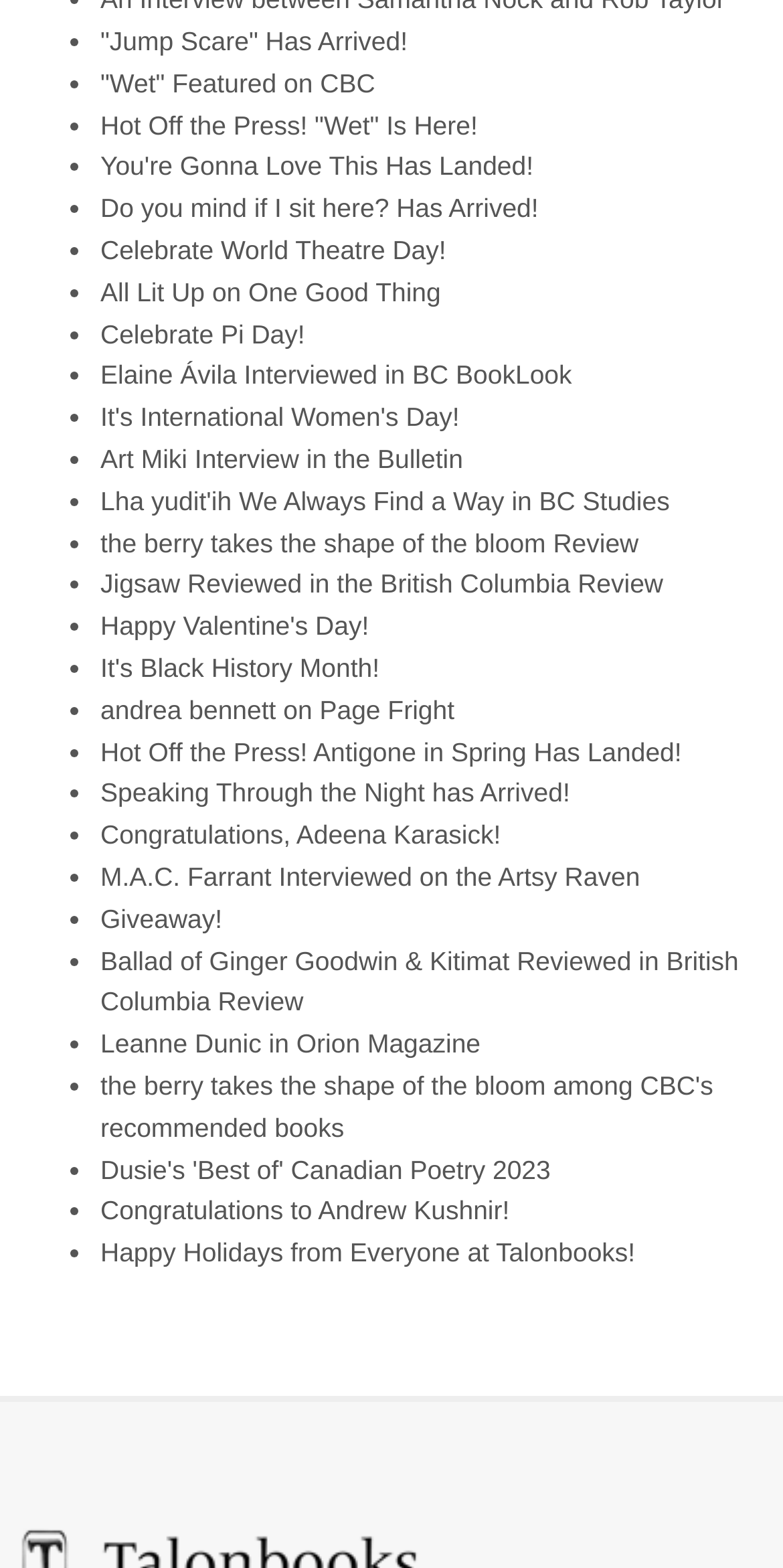Given the description of the UI element: "Giveaway!", predict the bounding box coordinates in the form of [left, top, right, bottom], with each value being a float between 0 and 1.

[0.128, 0.576, 0.284, 0.595]